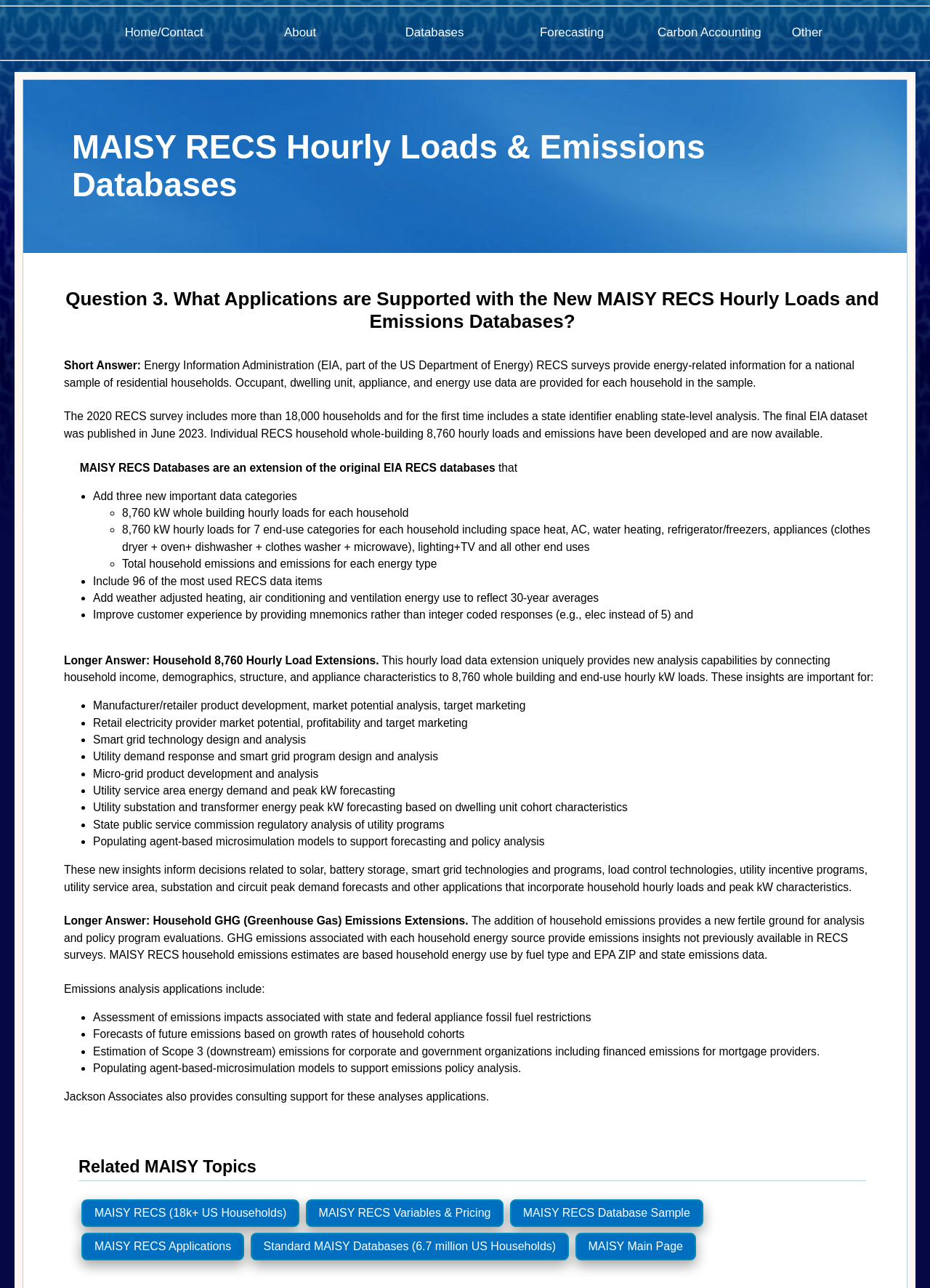Given the description MAISY RECS Variables & Pricing, predict the bounding box coordinates of the UI element. Ensure the coordinates are in the format (top-left x, top-left y, bottom-right x, bottom-right y) and all values are between 0 and 1.

[0.329, 0.931, 0.542, 0.953]